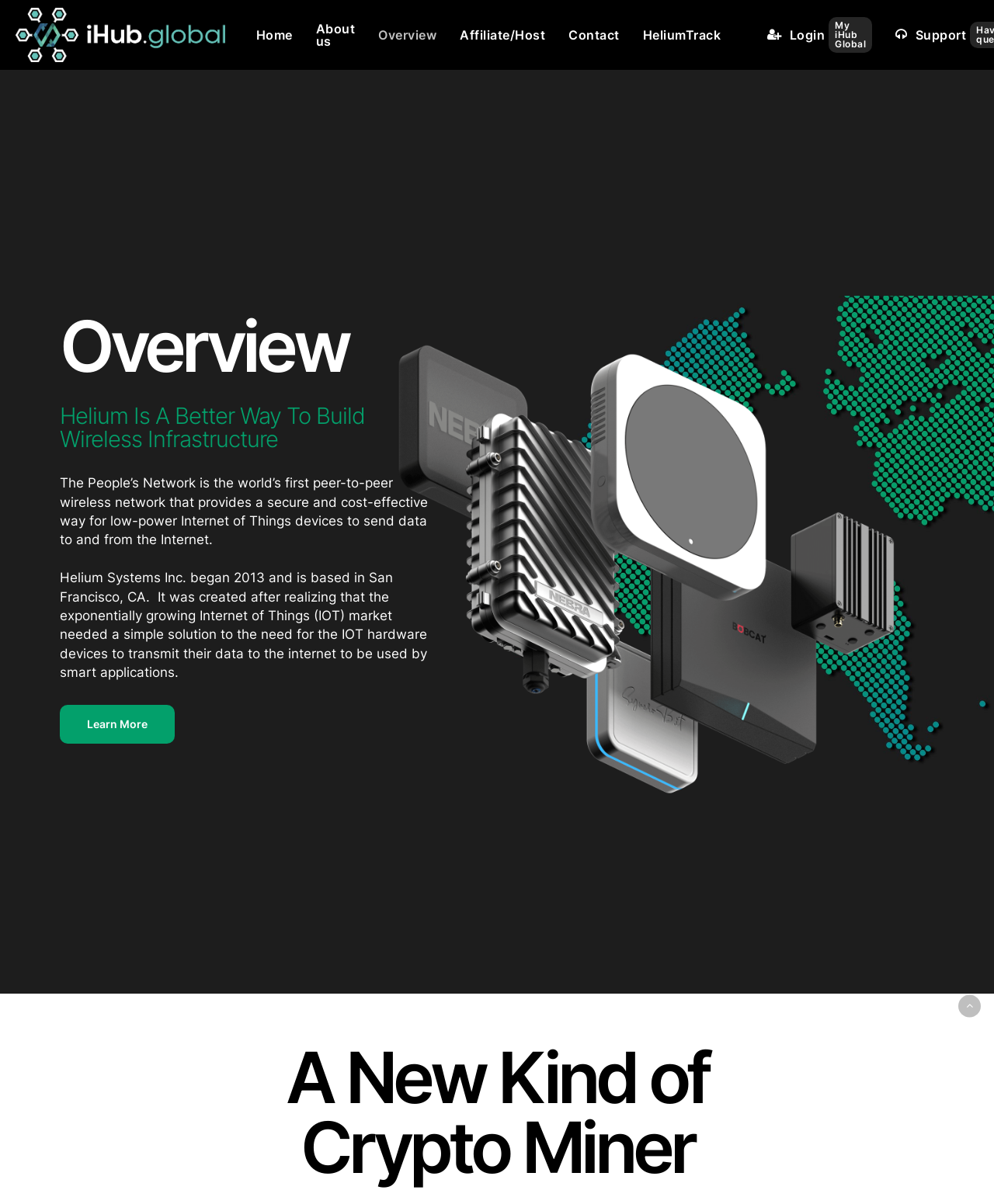What is the name of the company behind Helium?
Answer the question with a thorough and detailed explanation.

Based on the text 'Helium Systems Inc. began 2013 and is based in San Francisco, CA.' on the webpage, we can infer that Helium Systems Inc. is the company behind Helium.